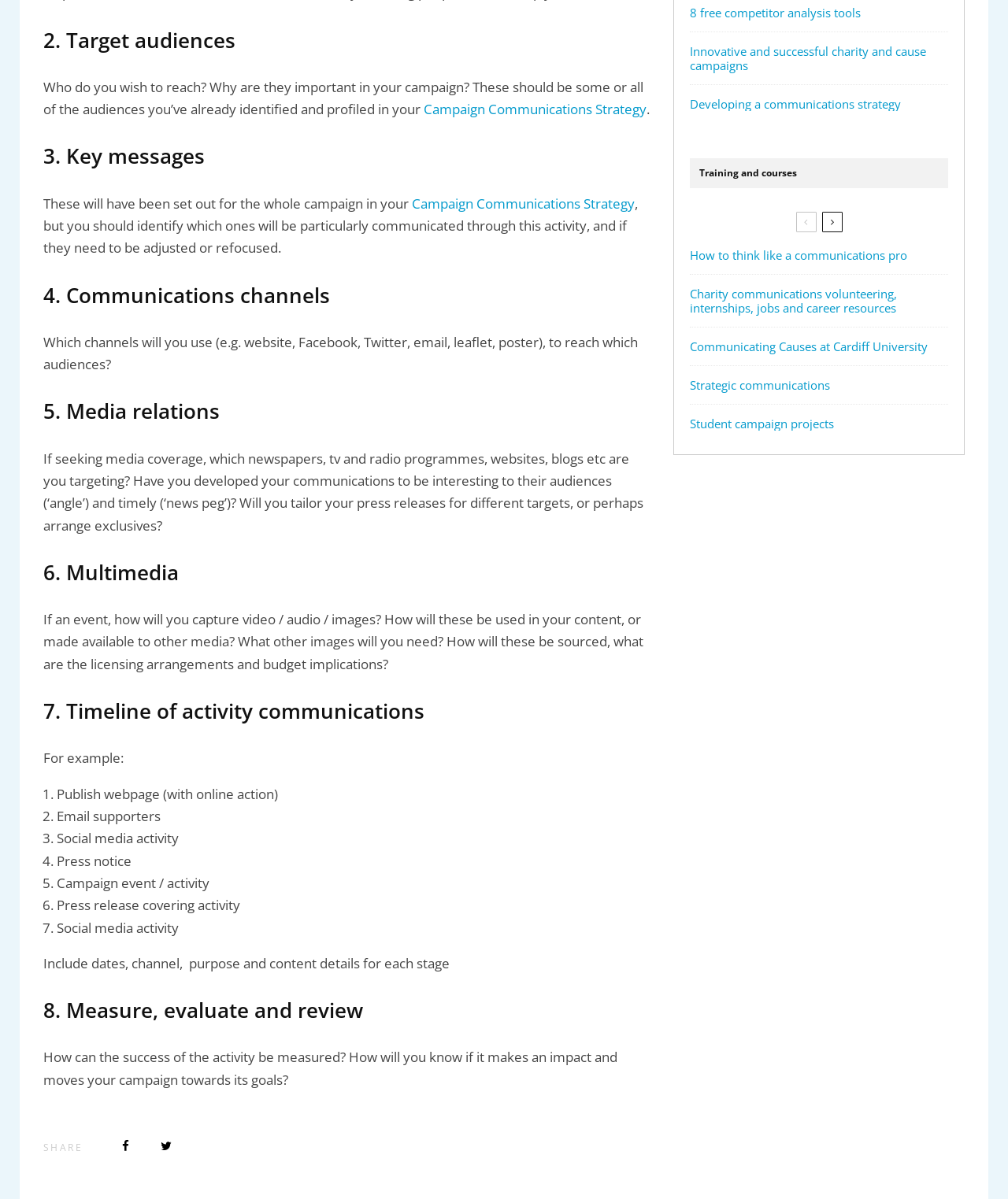Find the bounding box of the UI element described as: "Campaign Communications Strategy". The bounding box coordinates should be given as four float values between 0 and 1, i.e., [left, top, right, bottom].

[0.409, 0.162, 0.63, 0.177]